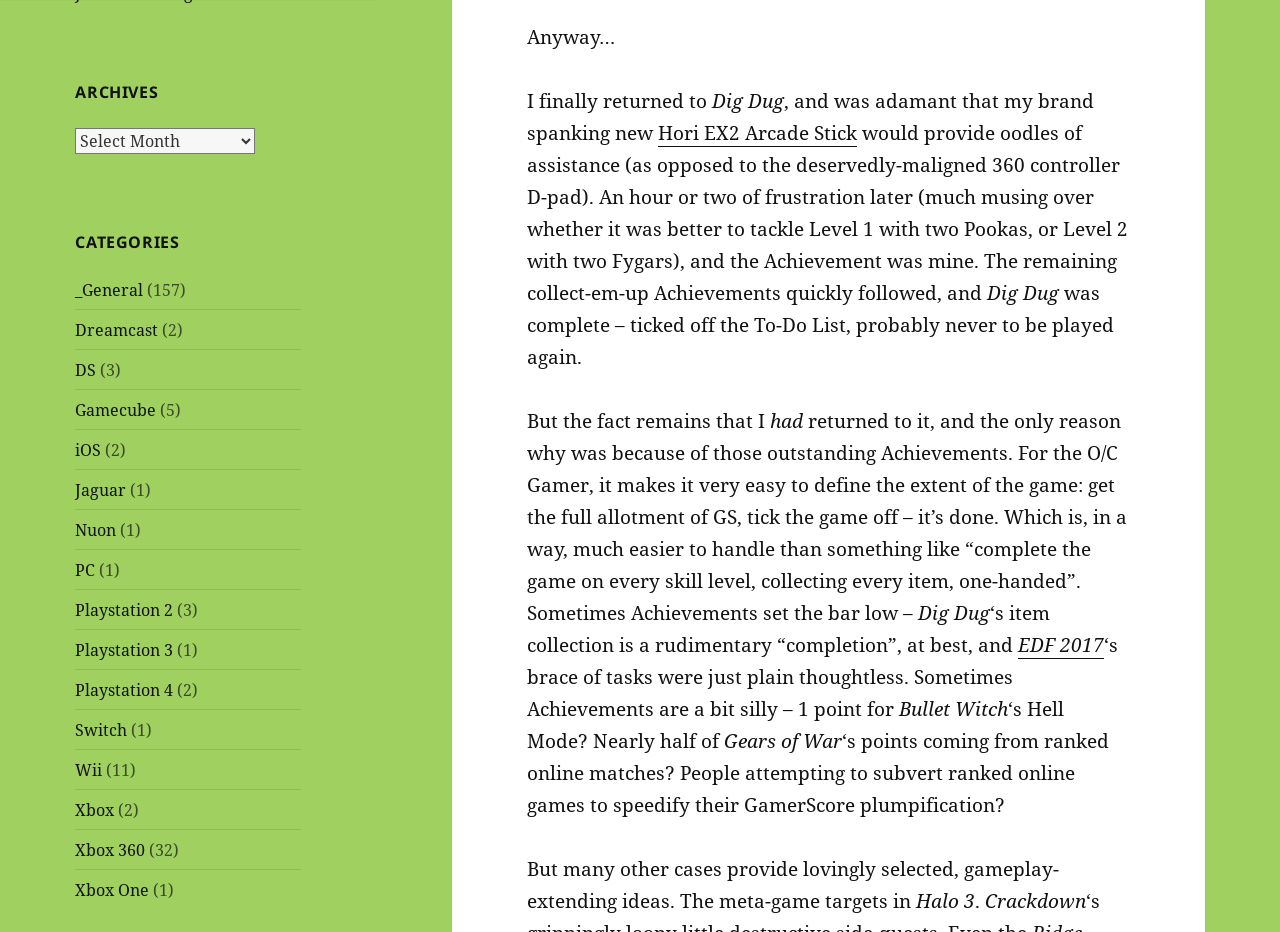How many paragraphs are there on the webpage?
Please use the image to provide a one-word or short phrase answer.

5